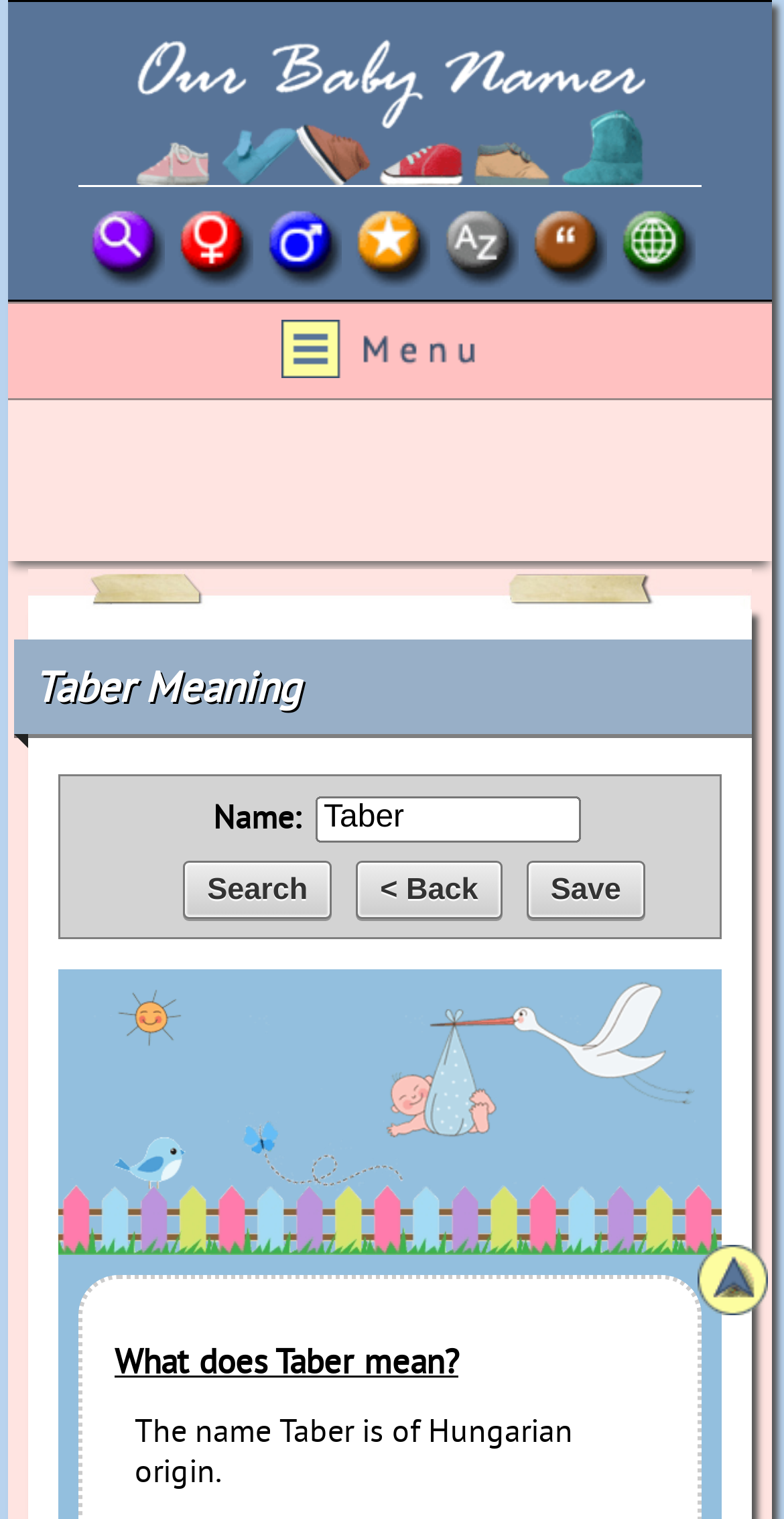Determine the bounding box for the UI element that matches this description: "title="2019 Most Popular Names"".

[0.446, 0.171, 0.549, 0.197]